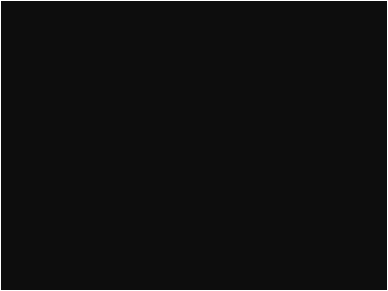Reply to the question with a brief word or phrase: What is the ideal bike size for the Surly Rear Rack?

26-inch to 29-inch